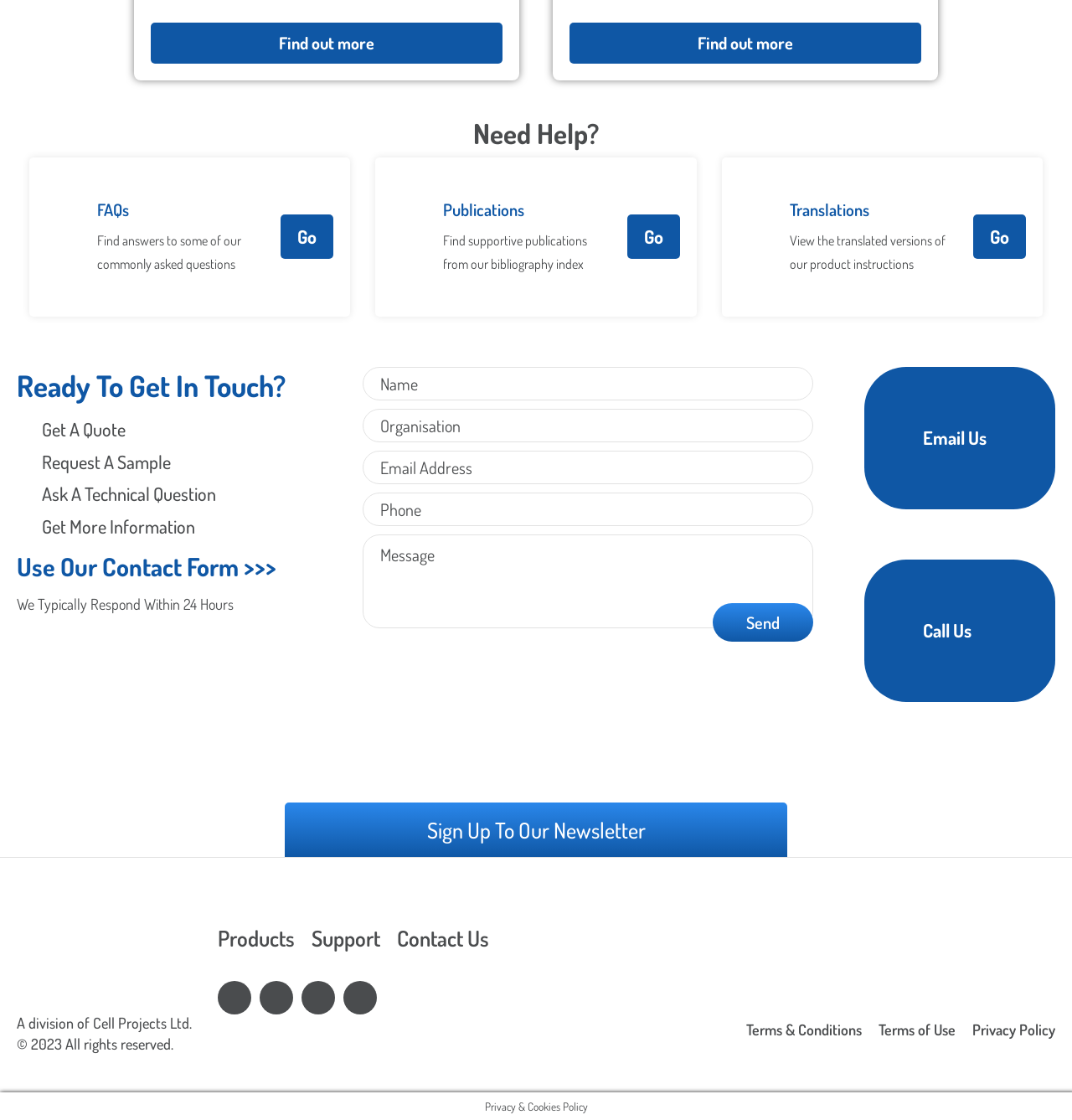Can you determine the bounding box coordinates of the area that needs to be clicked to fulfill the following instruction: "Click on 'Find out more'"?

[0.141, 0.02, 0.469, 0.057]